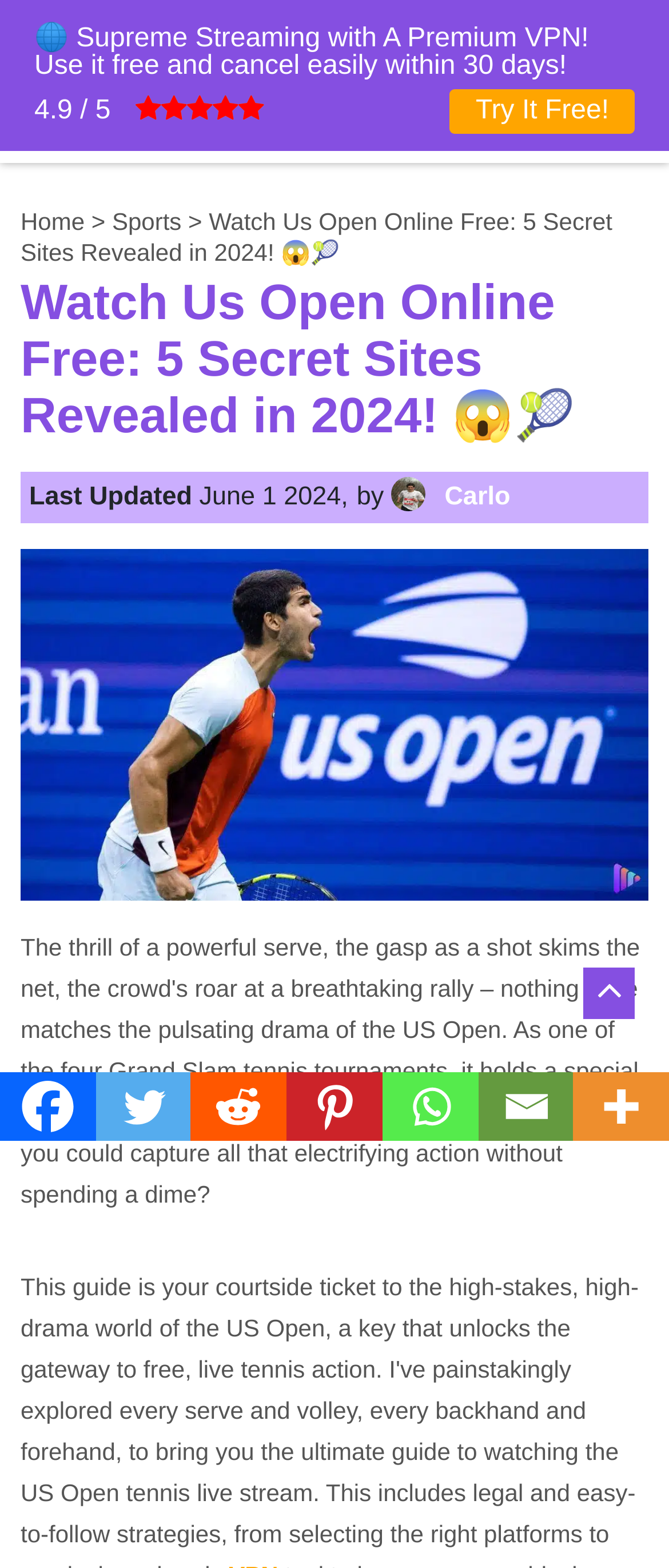Provide a brief response using a word or short phrase to this question:
What is the rating of the VPN service?

4.9 / 5